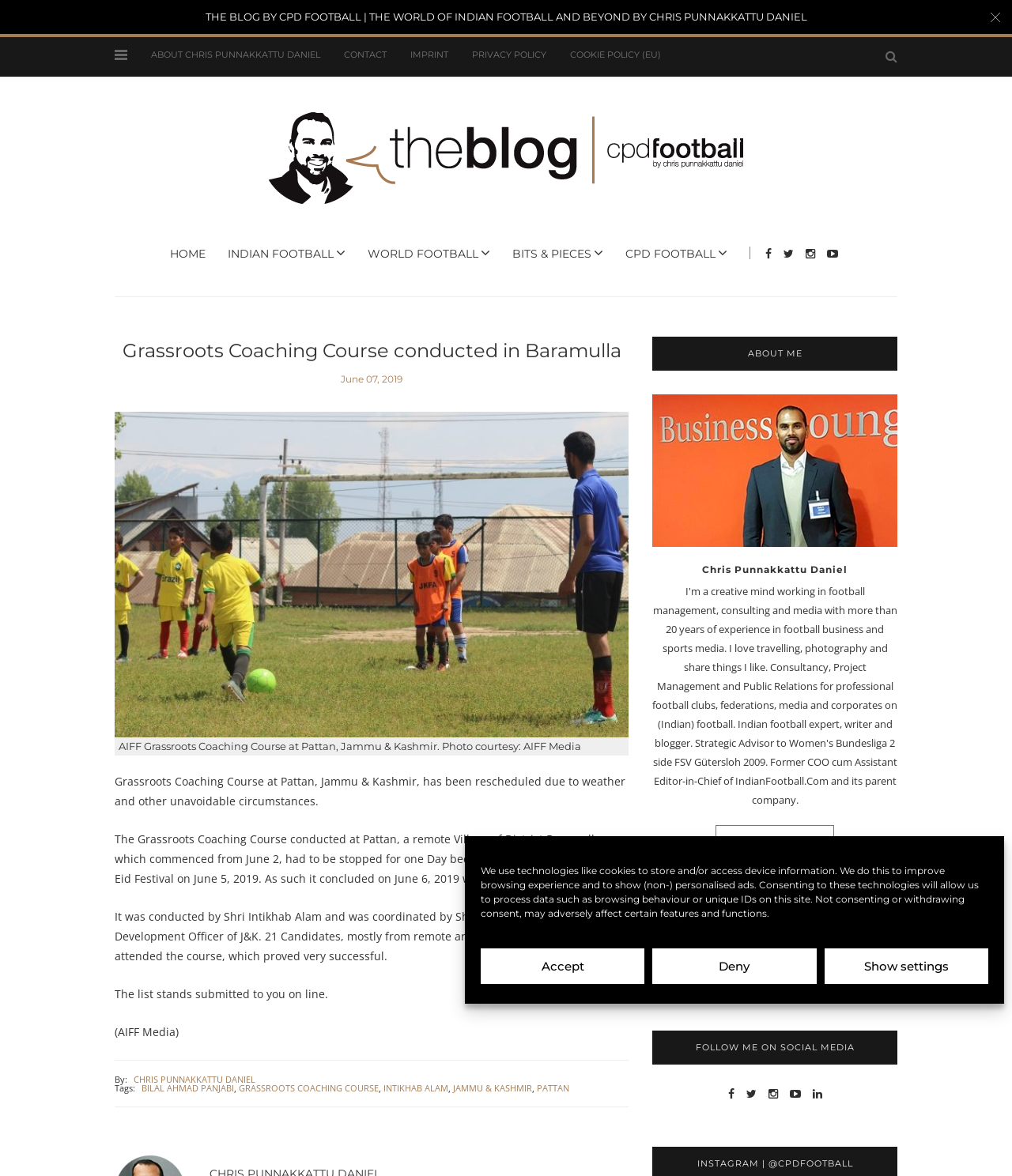Pinpoint the bounding box coordinates of the element that must be clicked to accomplish the following instruction: "Click the link to read more about Chris Punnakkattu Daniel". The coordinates should be in the format of four float numbers between 0 and 1, i.e., [left, top, right, bottom].

[0.707, 0.701, 0.824, 0.736]